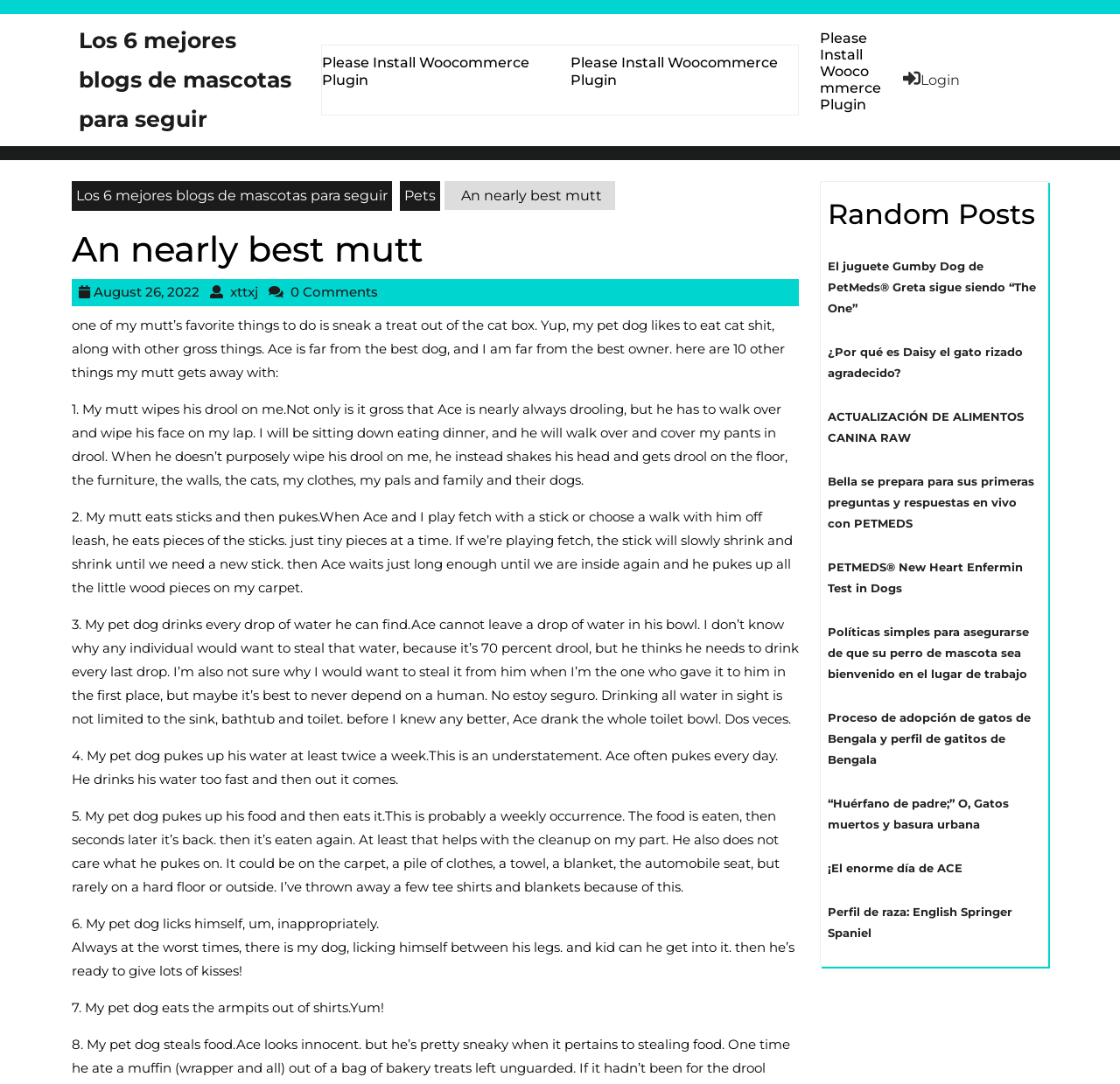What is the name of the section that lists random posts?
Provide a detailed answer to the question using information from the image.

The section that lists random posts is titled 'Random Posts', which is located at the bottom of the webpage and contains links to various articles about pets.